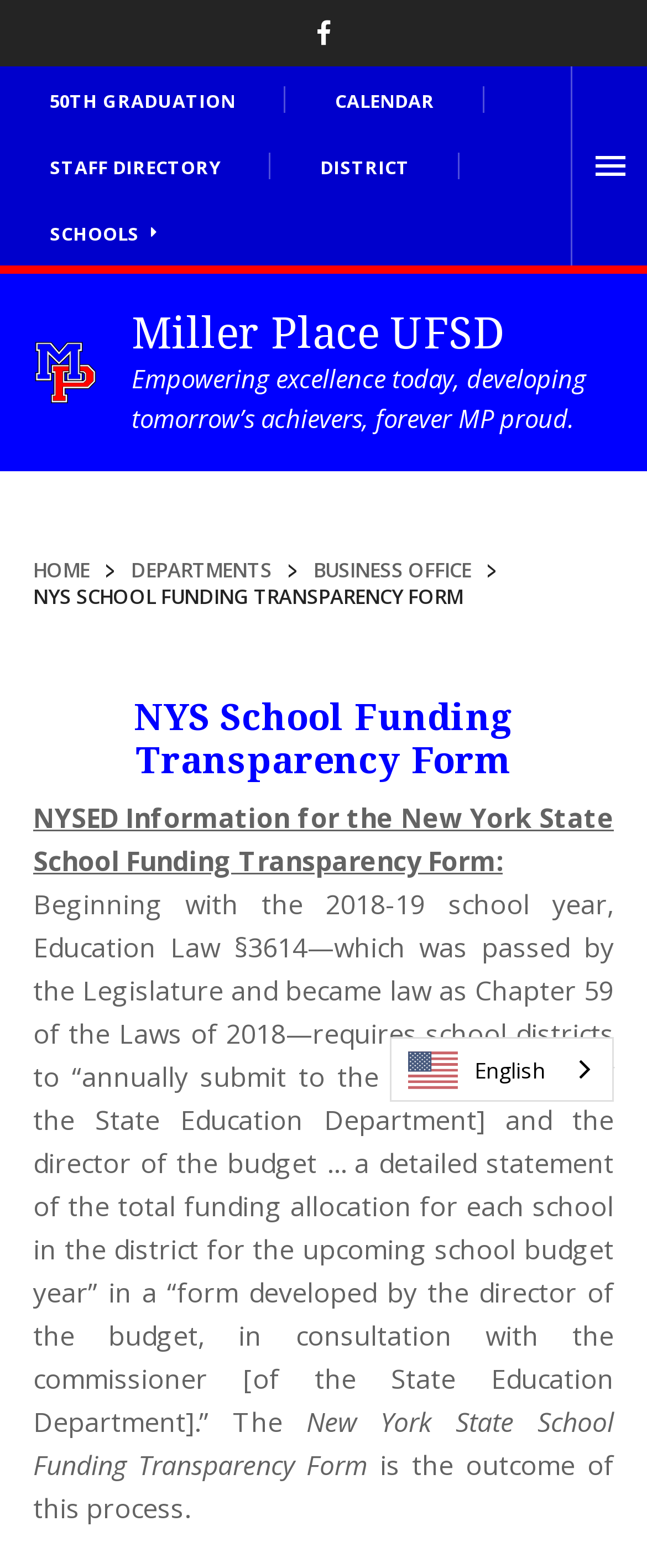What type of menu is available in the navigation section?
Answer with a single word or phrase, using the screenshot for reference.

Horizontal menu